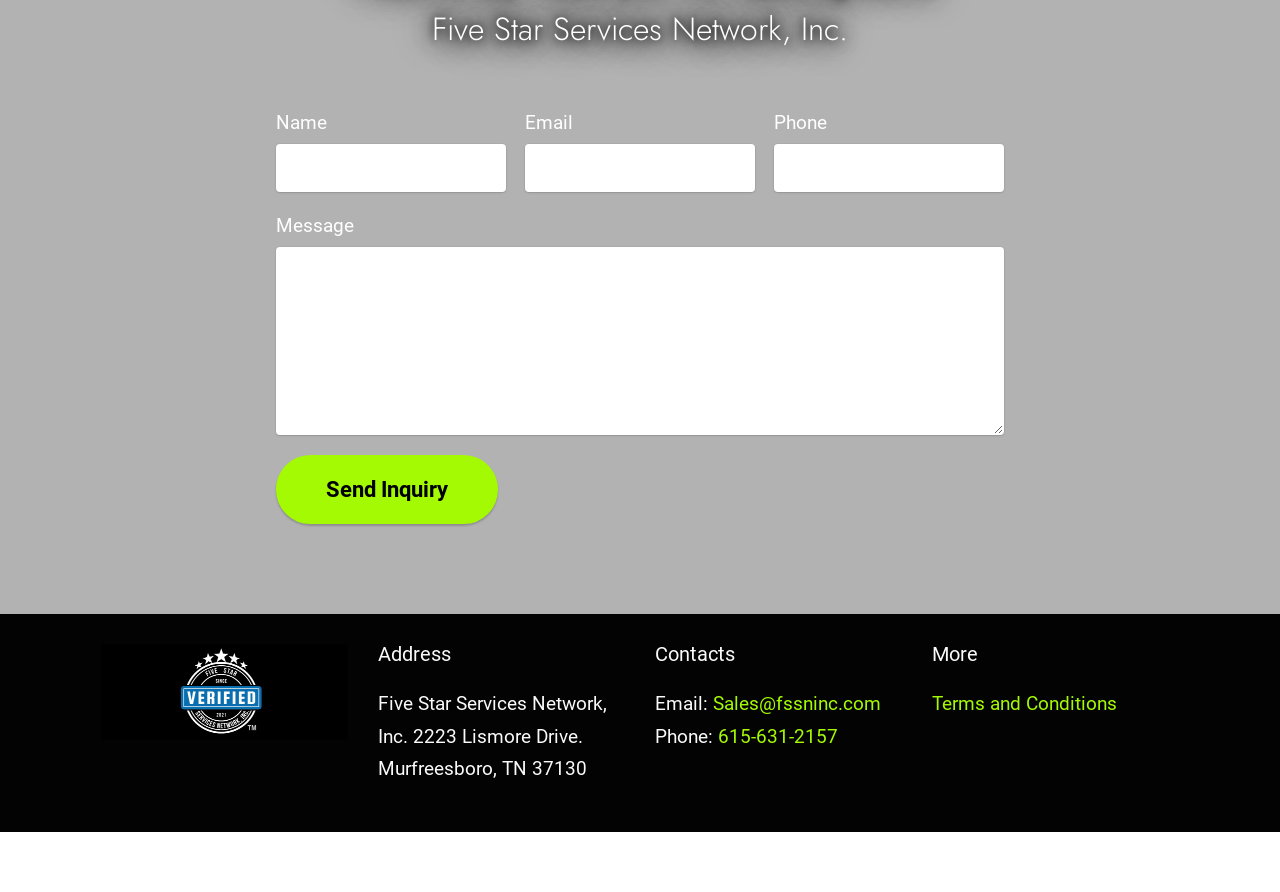Specify the bounding box coordinates of the region I need to click to perform the following instruction: "Click on the 'placed under sanctions by the United States' link". The coordinates must be four float numbers in the range of 0 to 1, i.e., [left, top, right, bottom].

None